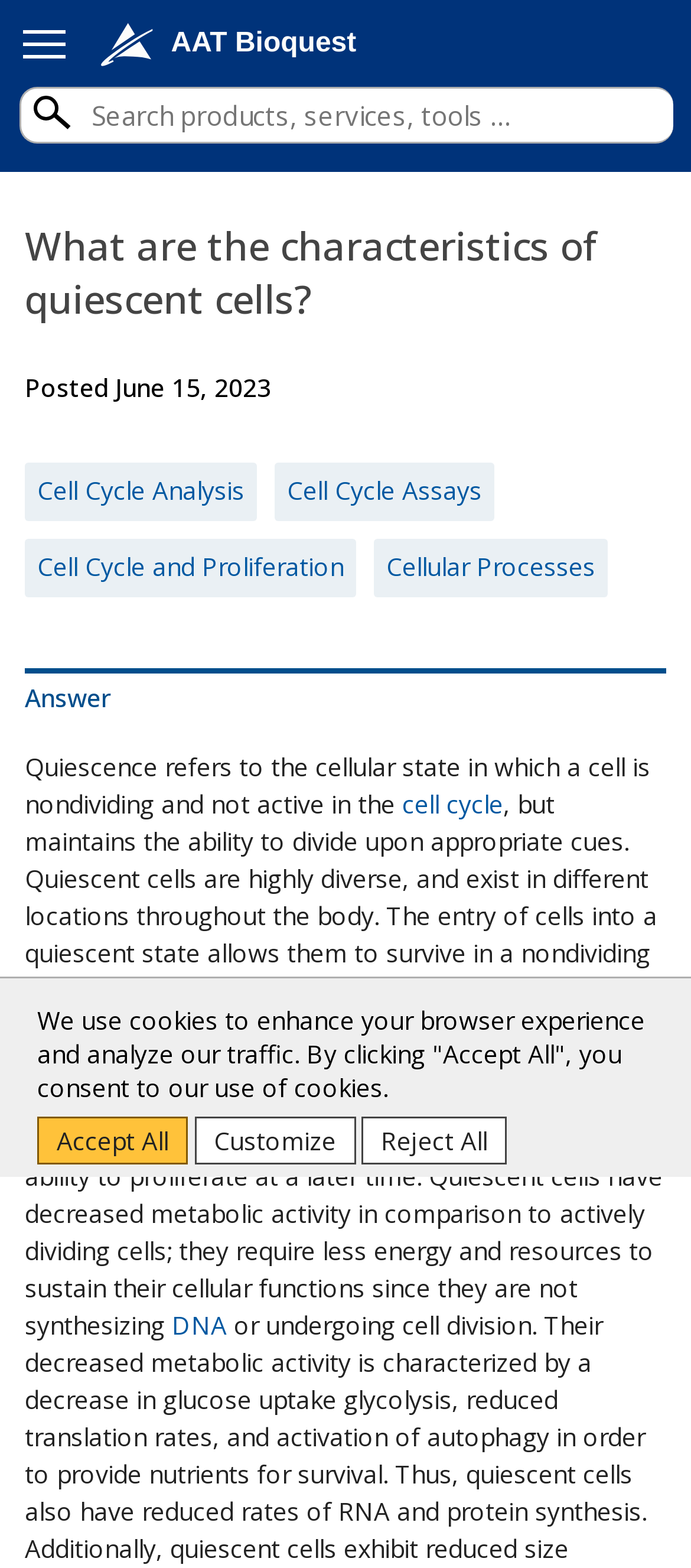Can you find the bounding box coordinates for the element to click on to achieve the instruction: "click the logo"?

[0.145, 0.013, 0.516, 0.035]